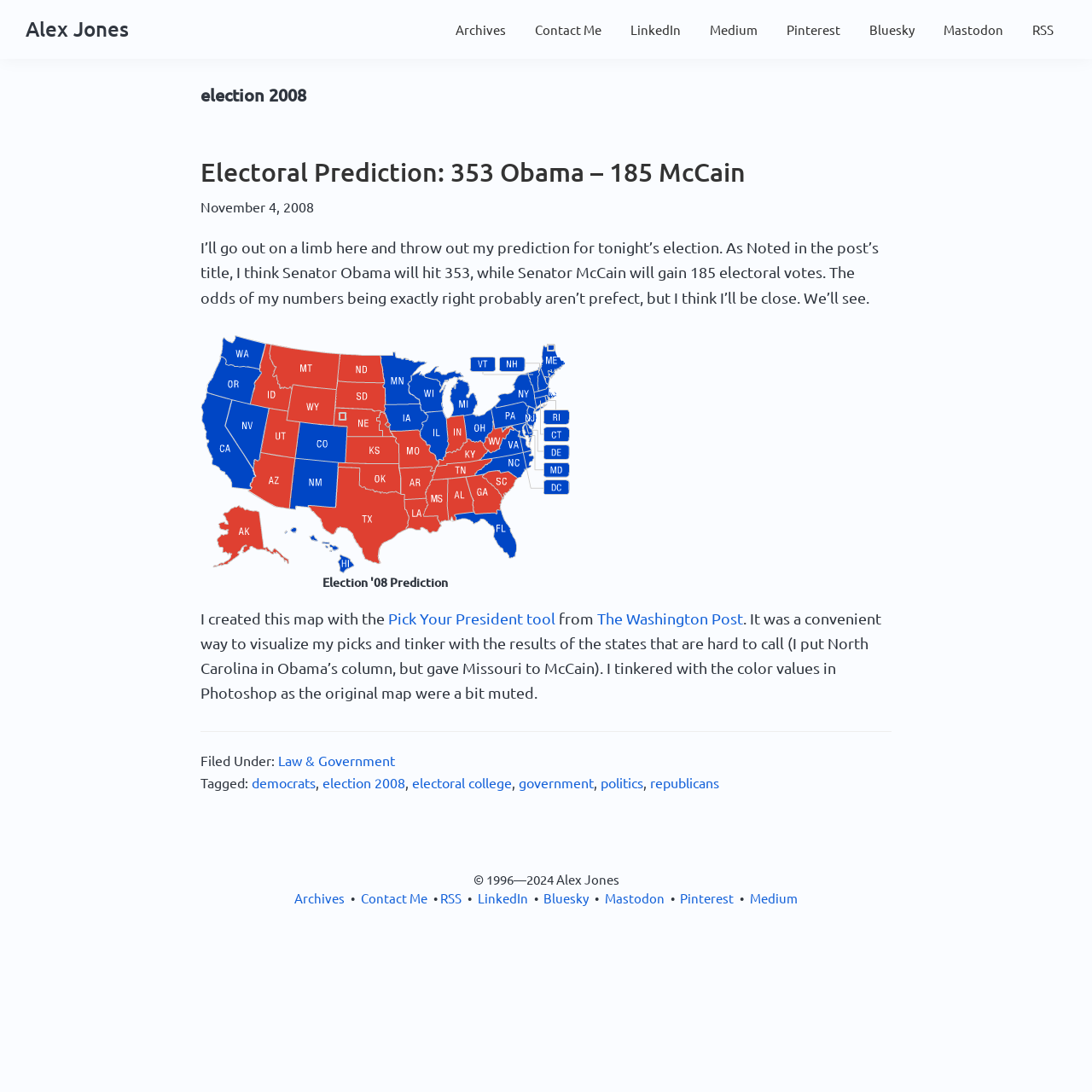Please find and report the bounding box coordinates of the element to click in order to perform the following action: "View Alex Jones' LinkedIn profile". The coordinates should be expressed as four float numbers between 0 and 1, in the format [left, top, right, bottom].

[0.566, 0.012, 0.635, 0.042]